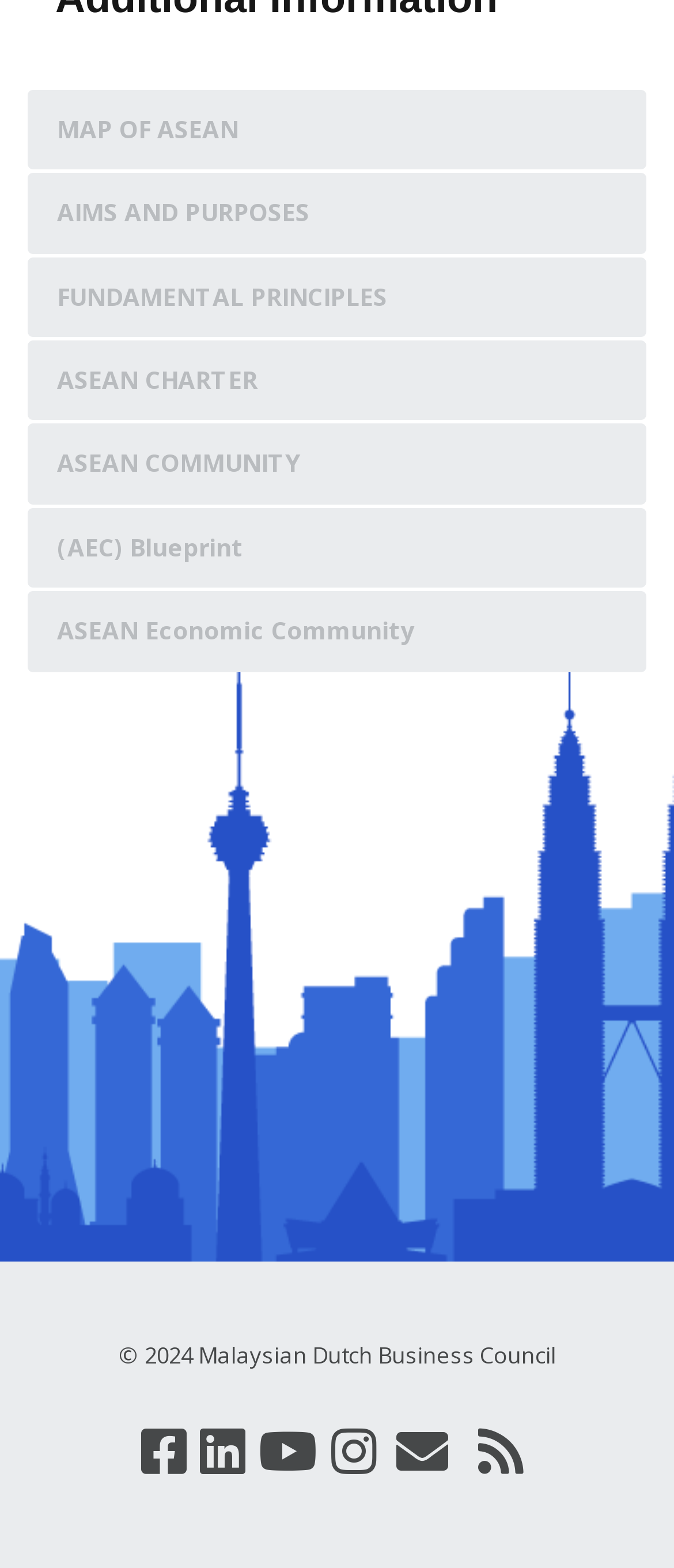Please identify the bounding box coordinates for the region that you need to click to follow this instruction: "View recent posts".

None